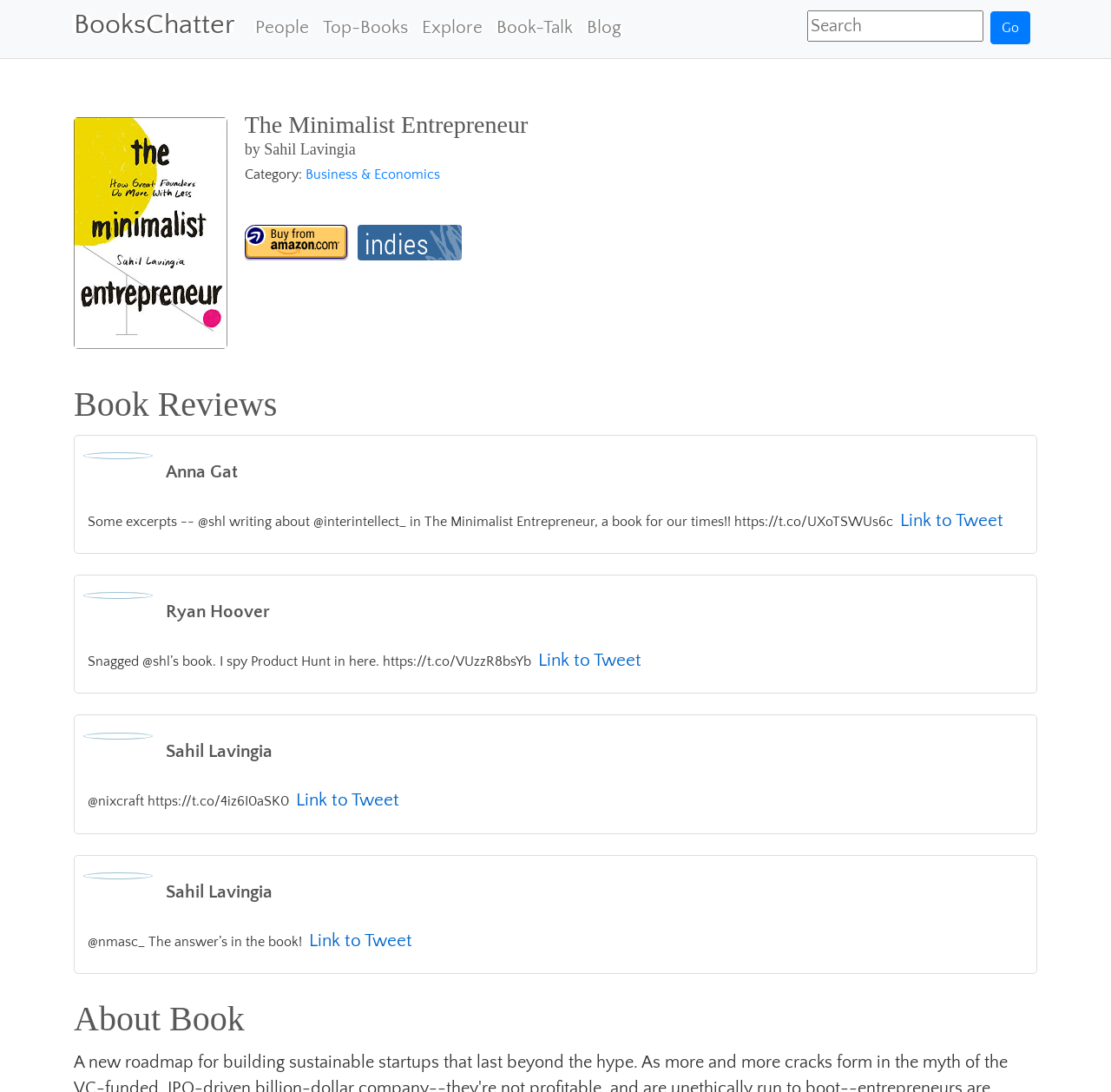How many links are there in the top navigation bar?
Use the information from the screenshot to give a comprehensive response to the question.

I counted the number of links in the top navigation bar by looking at the links 'People', 'Top-Books', 'Explore', 'Book-Talk', and 'Blog' which are located at the top of the webpage.